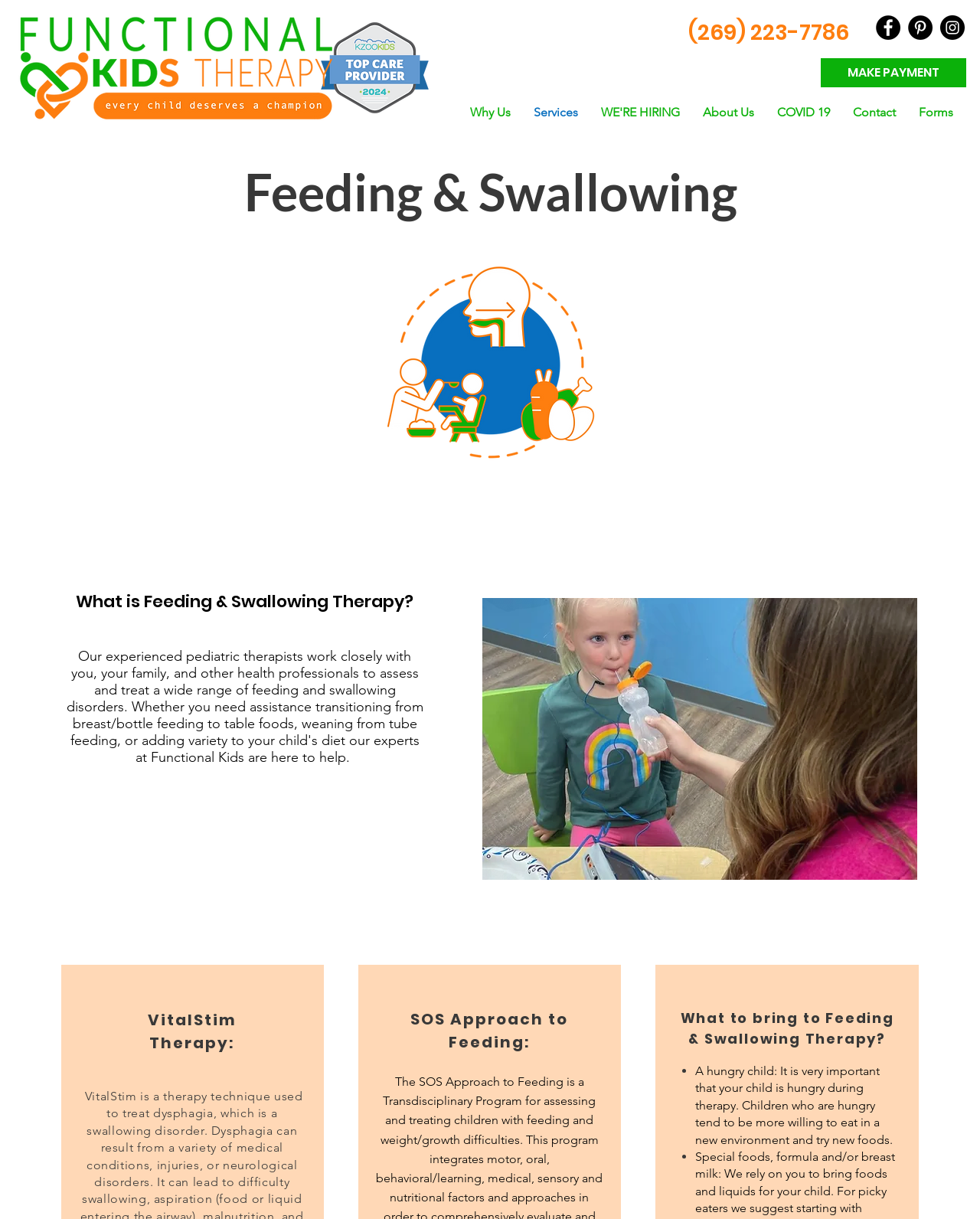What is the name of the therapy approach mentioned on the webpage?
Examine the image and provide an in-depth answer to the question.

I found the name of the therapy approach by reading the static text elements on the webpage, specifically the one that says 'SOS Approach to Feeding:' which is located in the middle of the page.